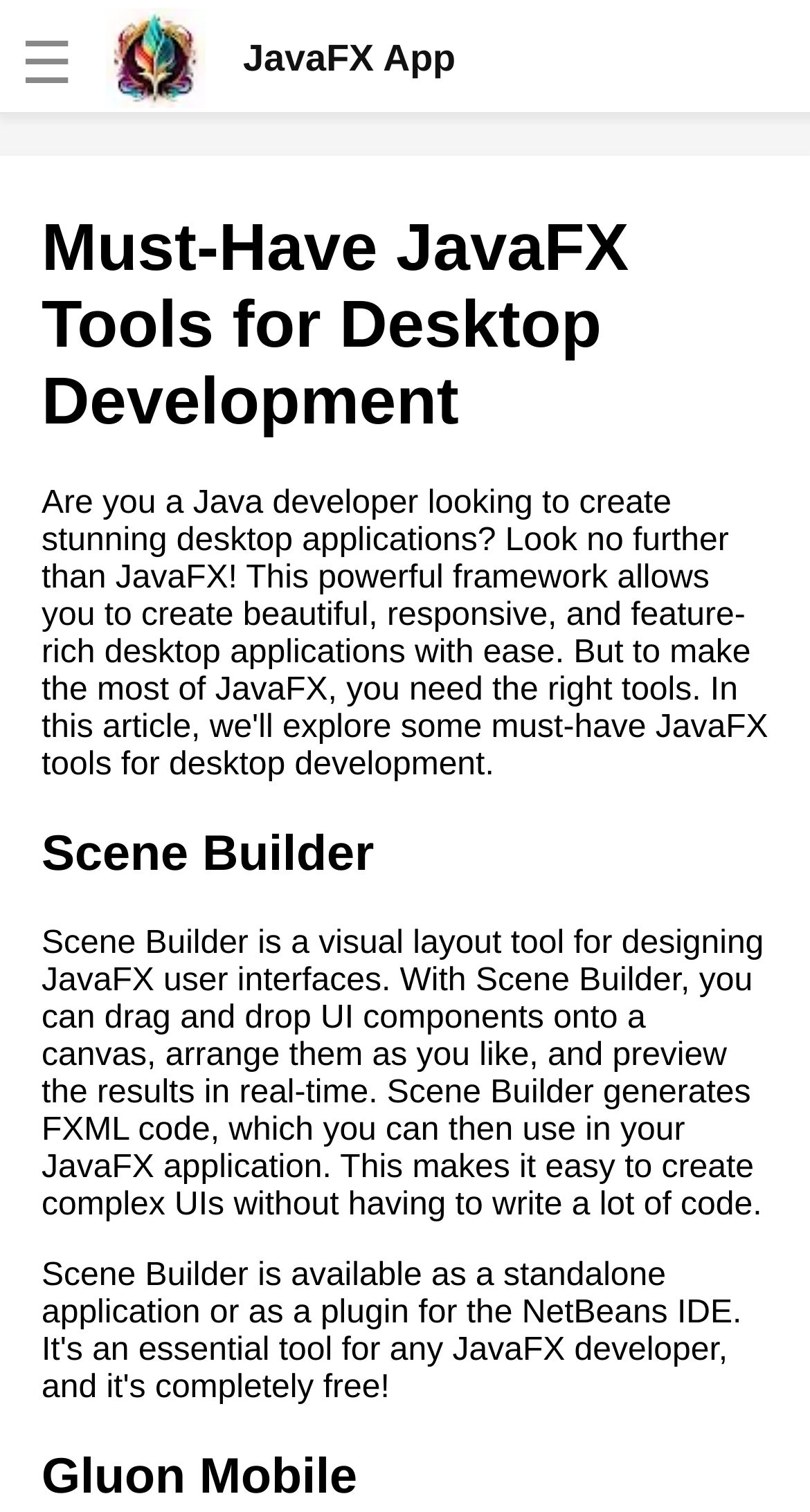Determine the bounding box coordinates (top-left x, top-left y, bottom-right x, bottom-right y) of the UI element described in the following text: Debugging and profiling JavaFX applications

[0.038, 0.325, 0.615, 0.397]